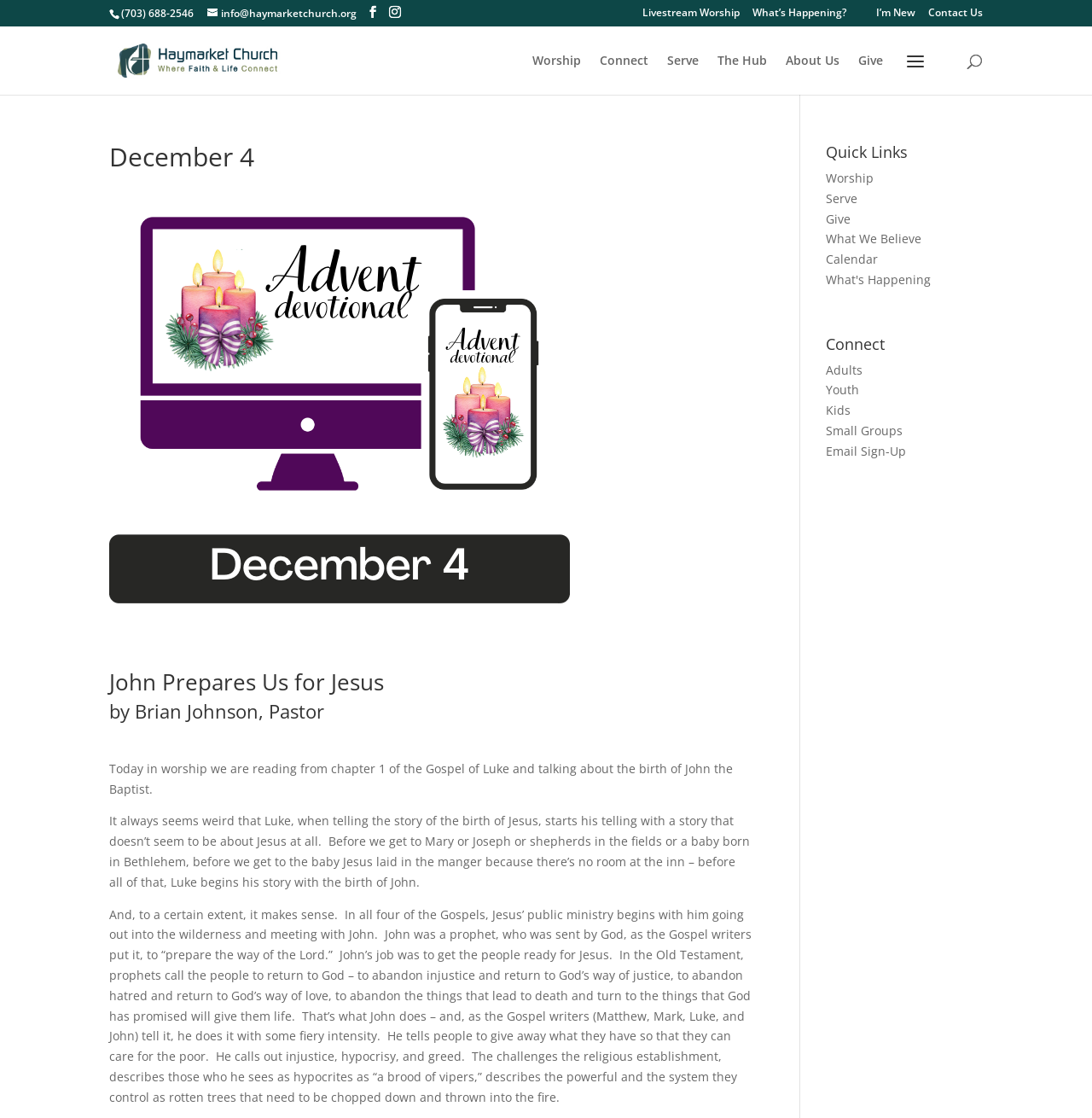Create a detailed description of the webpage's content and layout.

This webpage is about Haymarket Church, with a focus on a sermon titled "John Prepares Us for Jesus" by Pastor Brian Johnson. At the top of the page, there is a header section with the church's name, "December 4 | Haymarket Church", and a search bar. Below the header, there are several links to different sections of the website, including "Livestream Worship", "What's Happening?", "I'm New", and "Contact Us".

On the left side of the page, there is a vertical menu with links to various sections, including "Worship", "Connect", "Serve", "The Hub", "About Us", and "Give". Below this menu, there is a large image related to Advent, with four candles on a computer and phone screen.

The main content of the page is a sermon transcript, which starts with a heading "John Prepares Us for Jesus" and a subheading "by Brian Johnson, Pastor". The sermon text is divided into several paragraphs, discussing the birth of John the Baptist and his role in preparing the way for Jesus.

On the right side of the page, there are two sections: "Quick Links" and "Connect". The "Quick Links" section has links to "Worship", "Serve", "Give", "What We Believe", "Calendar", and "What's Happening". The "Connect" section has links to "Adults", "Youth", "Kids", "Small Groups", and "Email Sign-Up".

At the top right corner of the page, there are three social media links, represented by icons. There is also a phone number and an email address displayed at the top of the page.